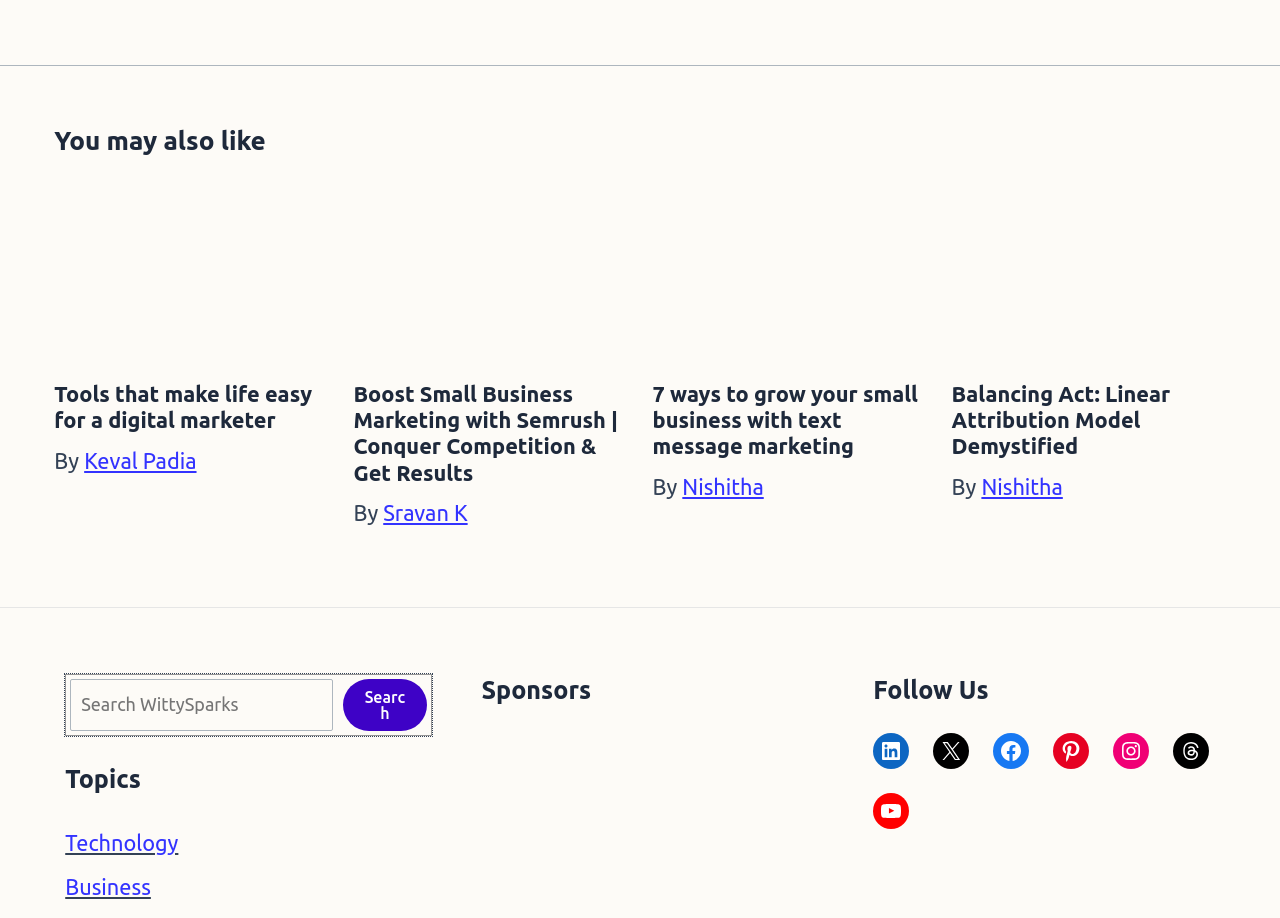Locate the bounding box of the UI element described in the following text: "parent_node: Search name="s" placeholder="Search WittySparks"".

[0.055, 0.739, 0.26, 0.796]